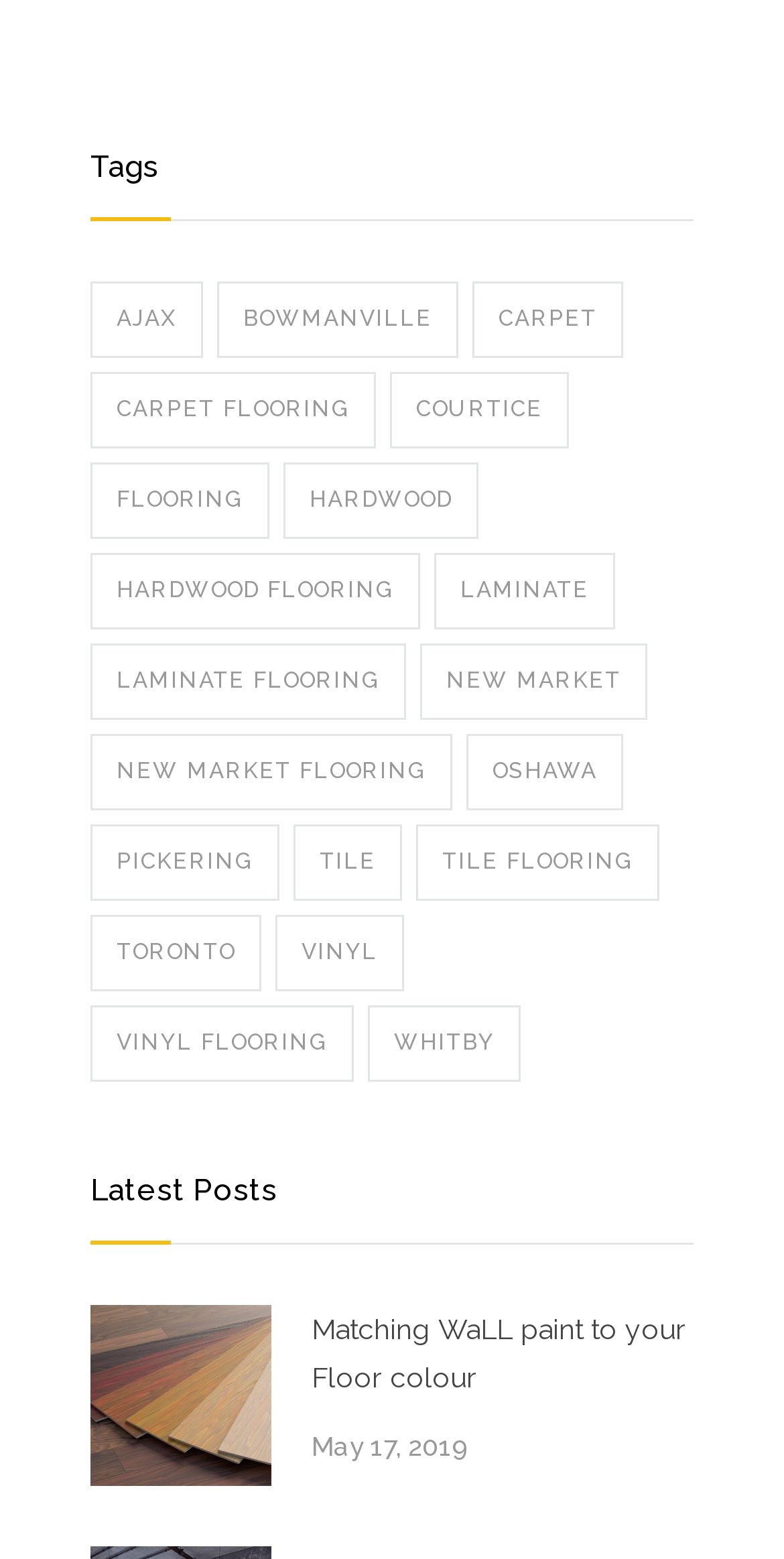Give a one-word or one-phrase response to the question:
What is the location with the most items?

TORONTO